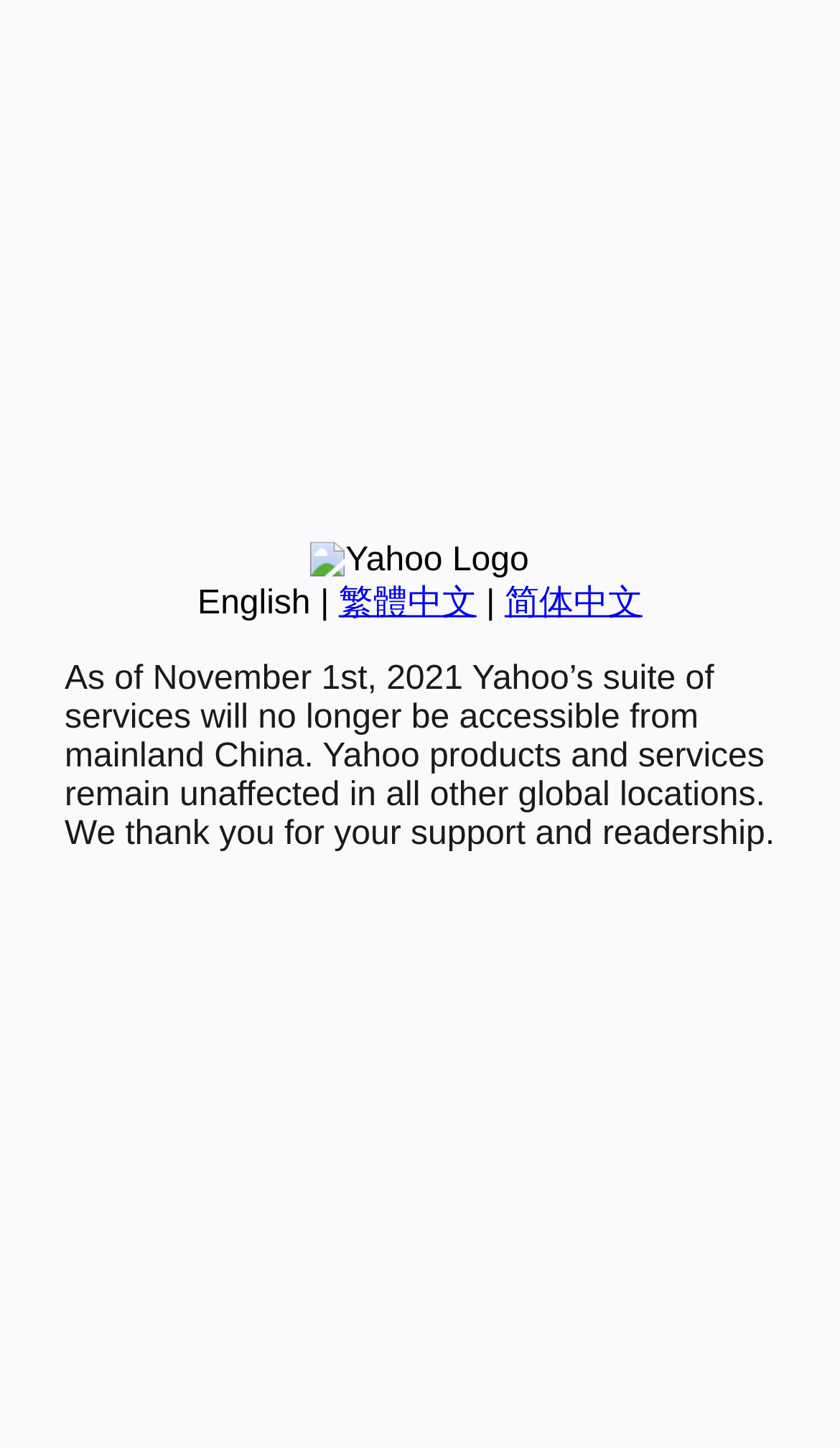Highlight the bounding box of the UI element that corresponds to this description: "简体中文".

[0.601, 0.404, 0.765, 0.429]